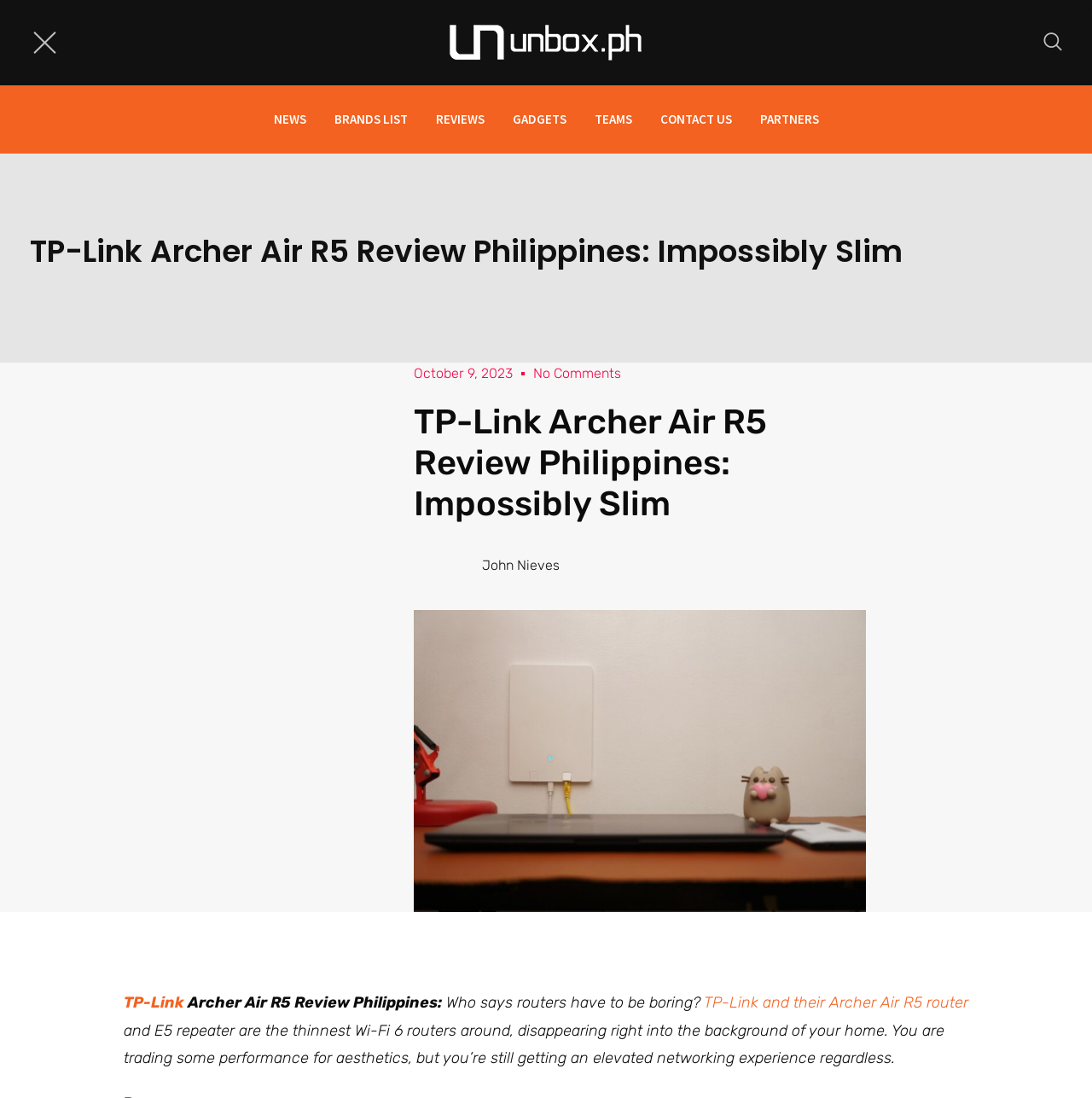Find the bounding box coordinates of the element to click in order to complete the given instruction: "Check the date of the review."

[0.379, 0.331, 0.47, 0.351]